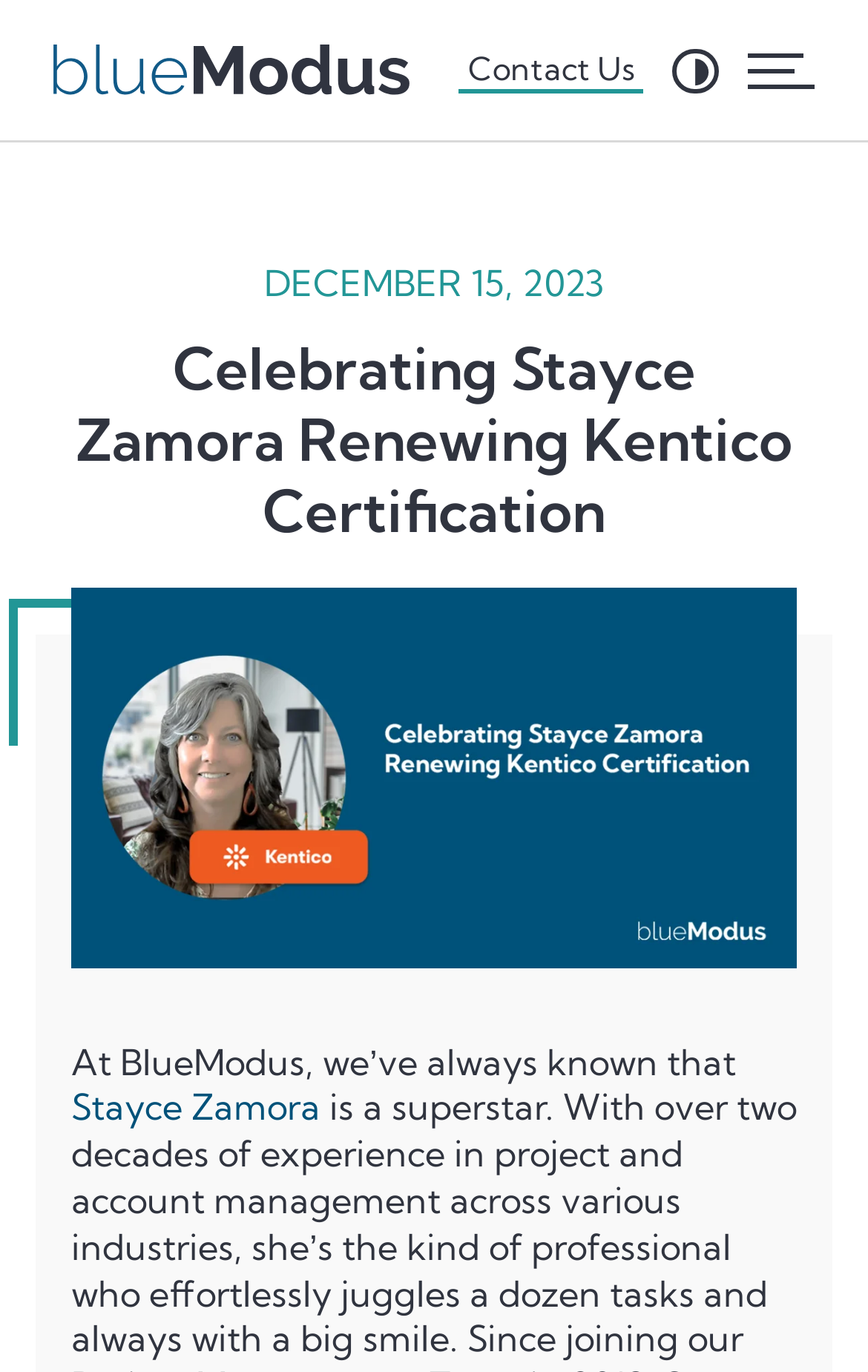Based on the element description aria-label="Home", identify the bounding box coordinates for the UI element. The coordinates should be in the format (top-left x, top-left y, bottom-right x, bottom-right y) and within the 0 to 1 range.

[0.062, 0.033, 0.472, 0.071]